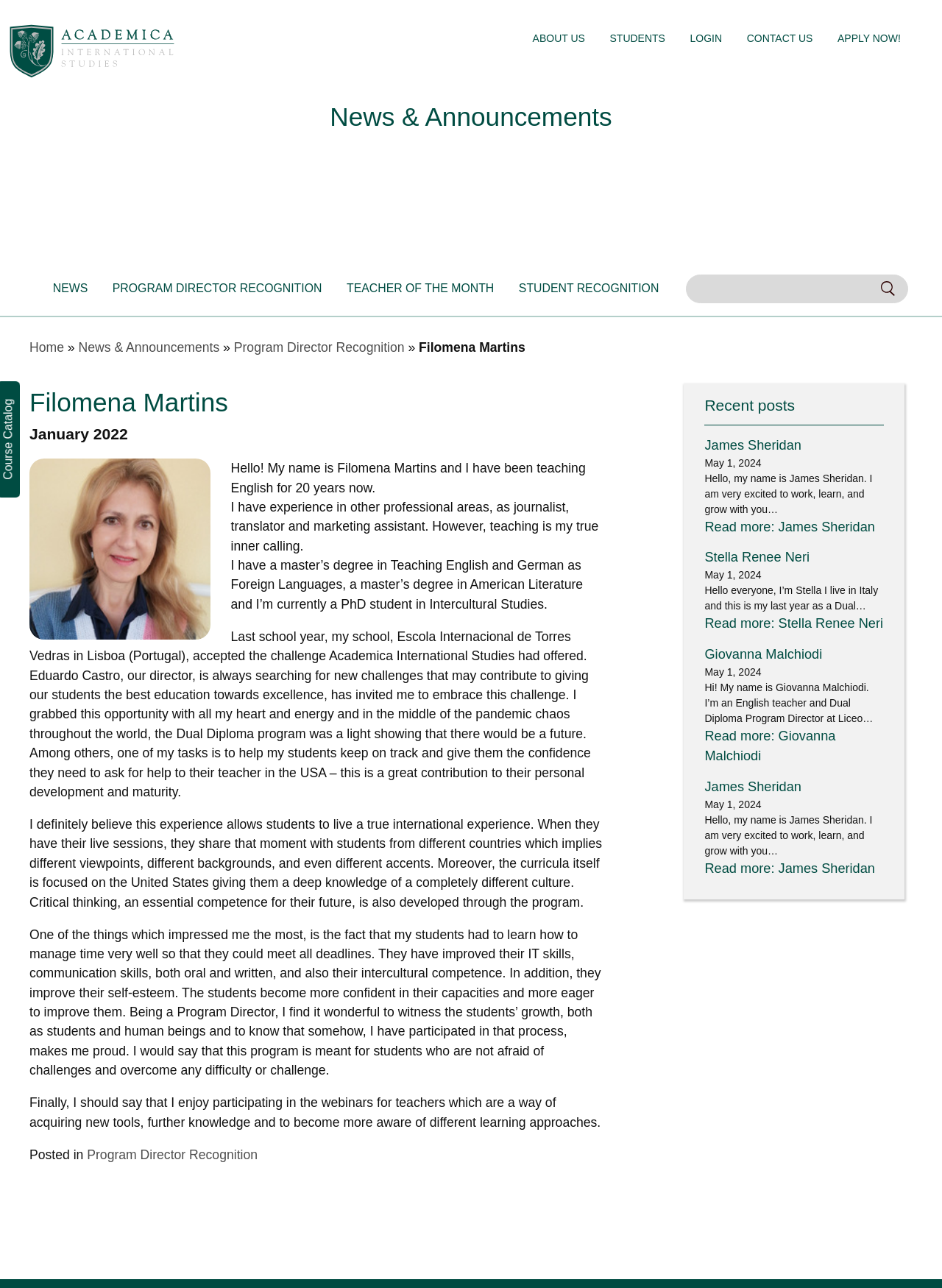Identify the bounding box coordinates of the area you need to click to perform the following instruction: "Search for something".

[0.927, 0.215, 0.959, 0.233]